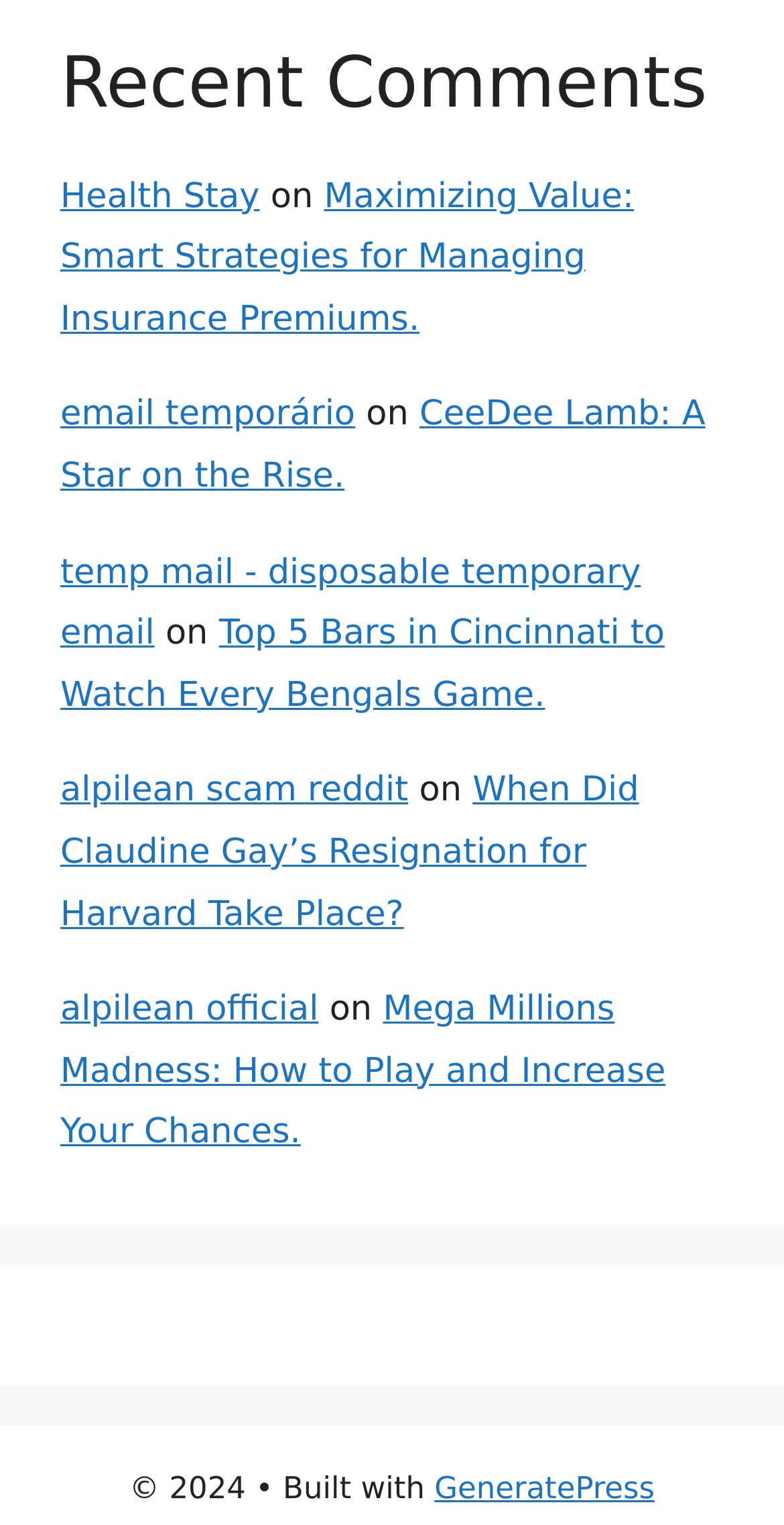Please determine the bounding box coordinates of the element to click in order to execute the following instruction: "Check out 'CeeDee Lamb: A Star on the Rise.'". The coordinates should be four float numbers between 0 and 1, specified as [left, top, right, bottom].

[0.077, 0.259, 0.9, 0.325]